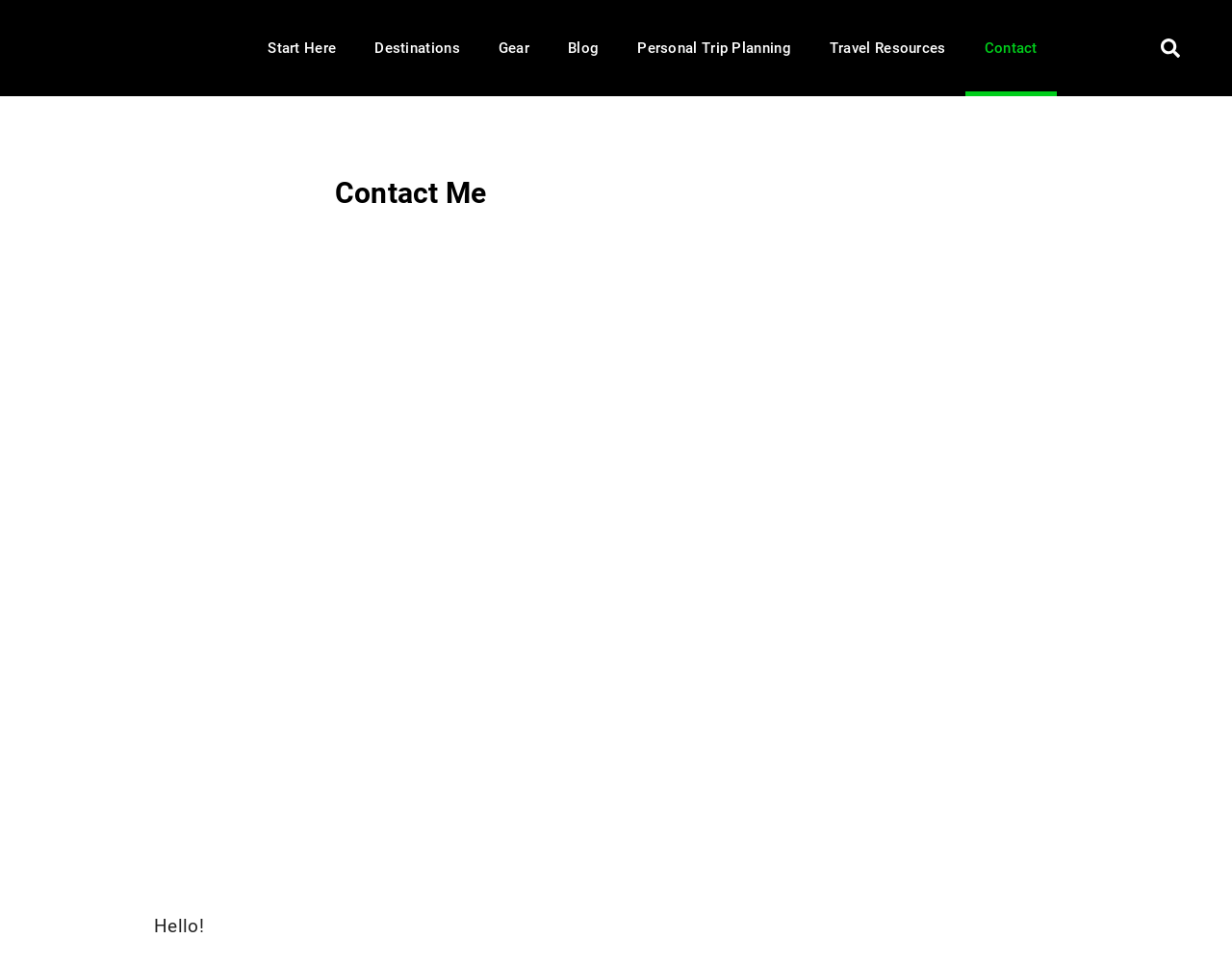Provide a one-word or short-phrase answer to the question:
What is the text above the search button?

Hello!